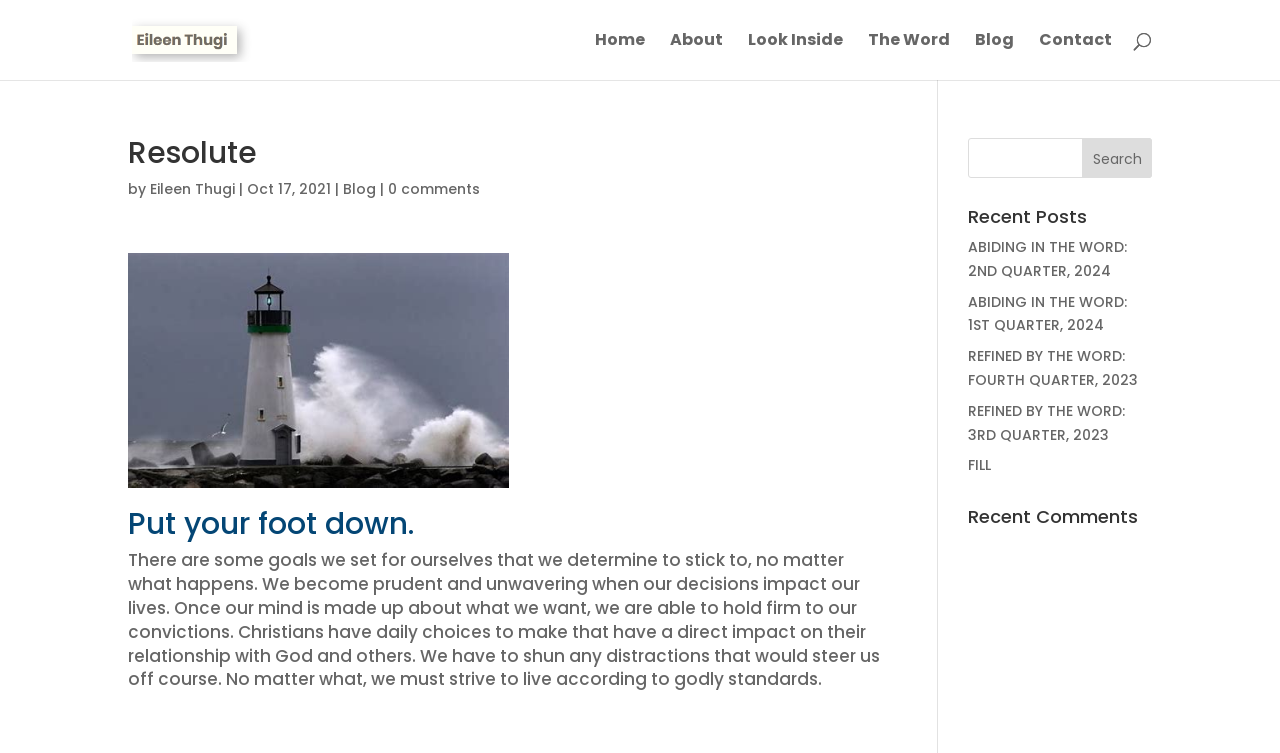Please reply to the following question with a single word or a short phrase:
What is the date of the blog post?

Oct 17, 2021